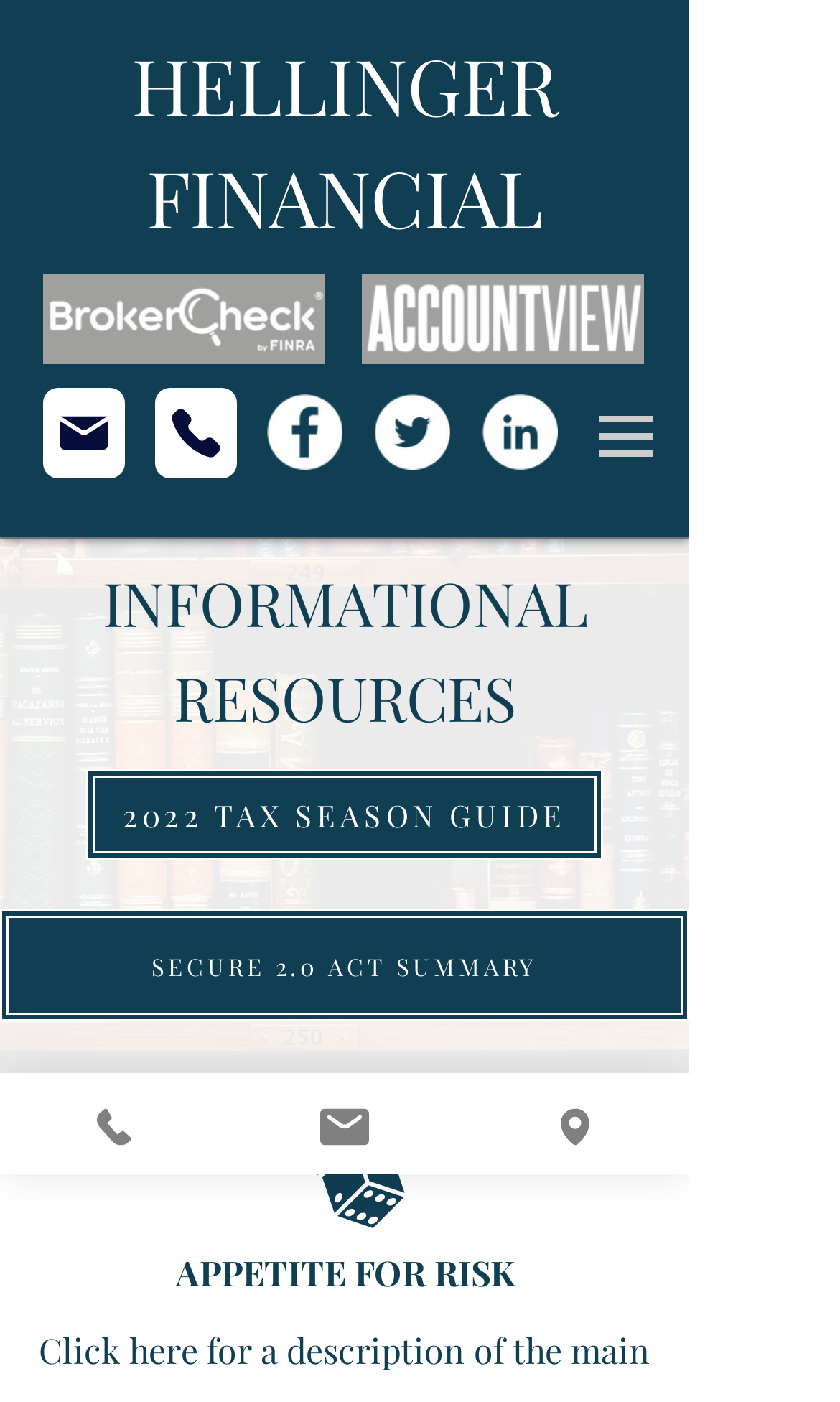What is the purpose of the 'Social Bar' section?
Please use the image to deliver a detailed and complete answer.

The 'Social Bar' section contains links to Facebook, Twitter, and LinkedIn, indicating that it is intended for users to connect with the company's social media presence.